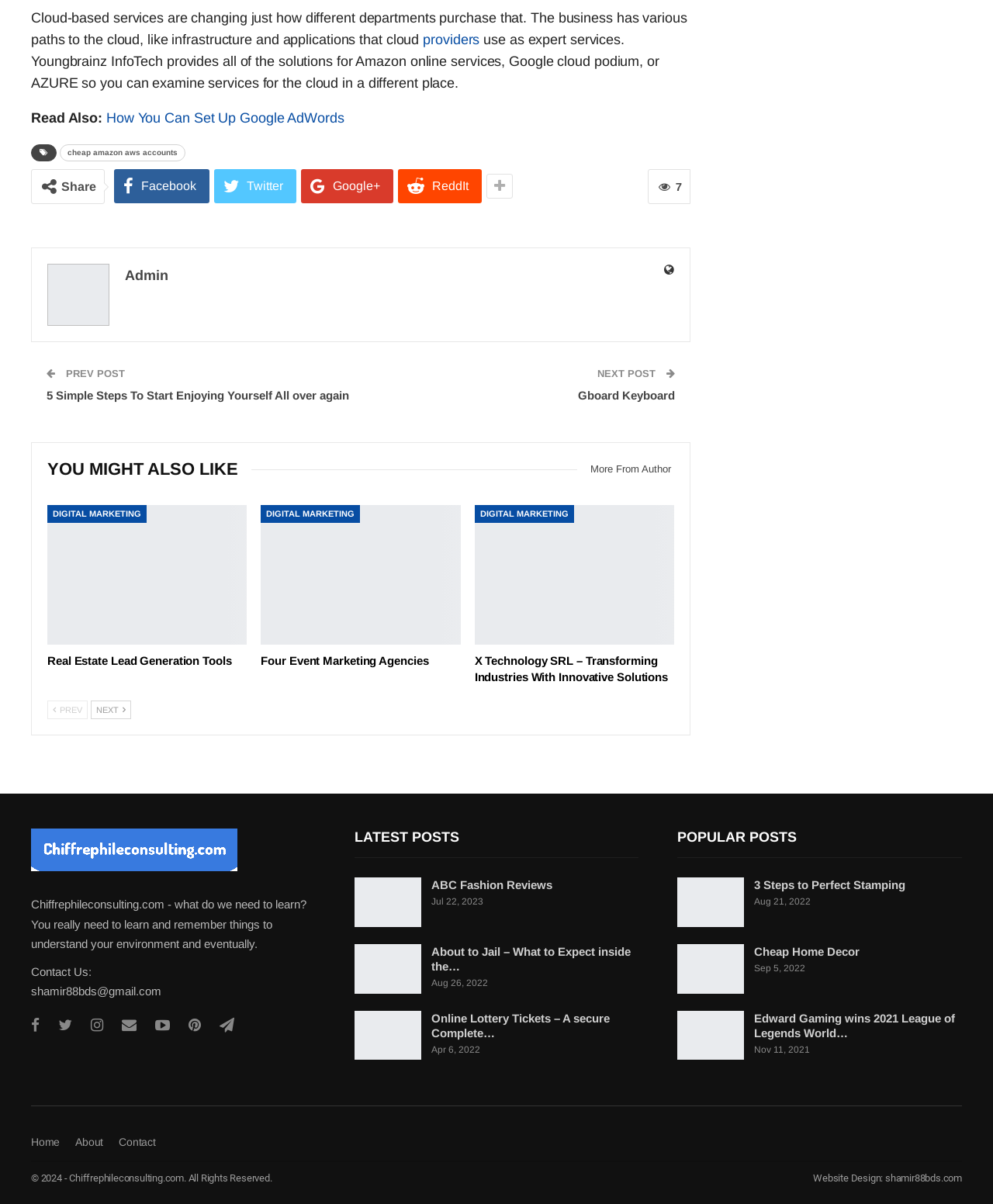Please determine the bounding box coordinates of the area that needs to be clicked to complete this task: 'Read the previous post'. The coordinates must be four float numbers between 0 and 1, formatted as [left, top, right, bottom].

[0.063, 0.305, 0.126, 0.315]